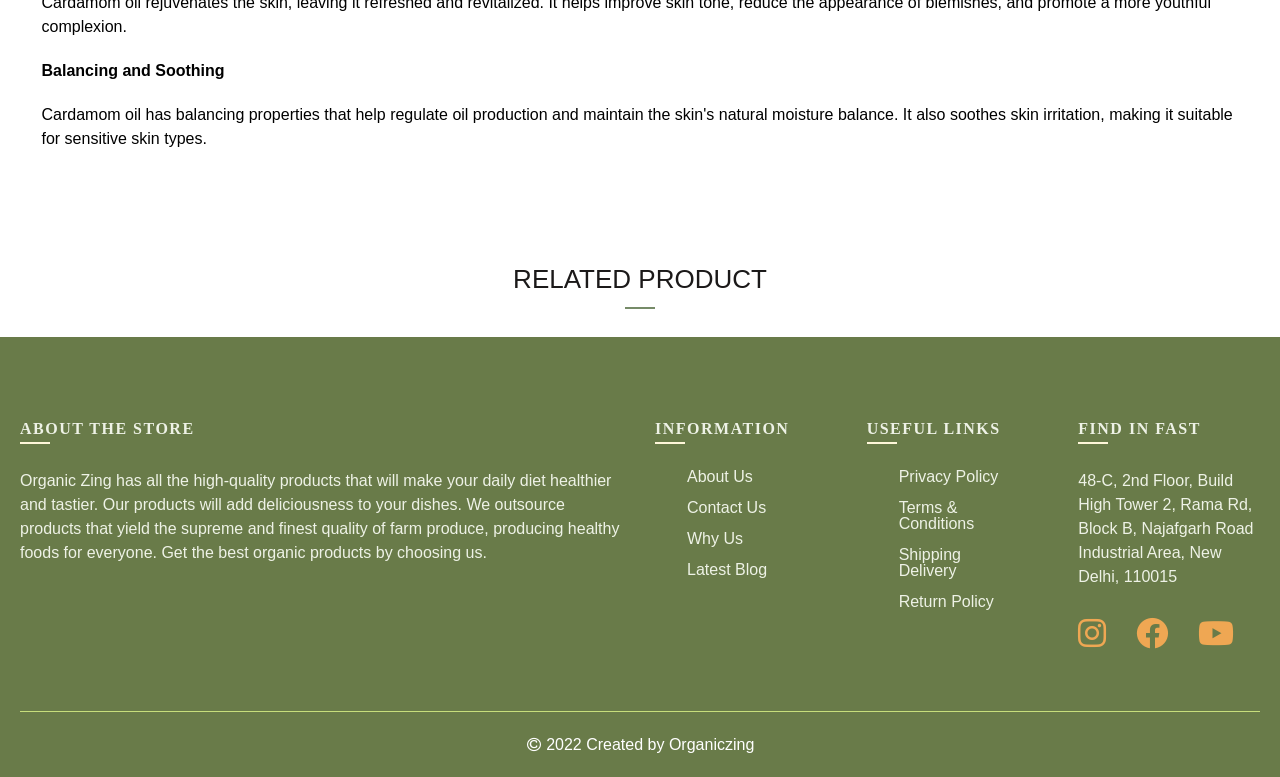Please examine the image and provide a detailed answer to the question: What are the social media links available?

The social media links can be found in the 'FIND IN FAST' section, where there are three links represented by icons: '' for Facebook, '' for Twitter, and '' for Instagram.